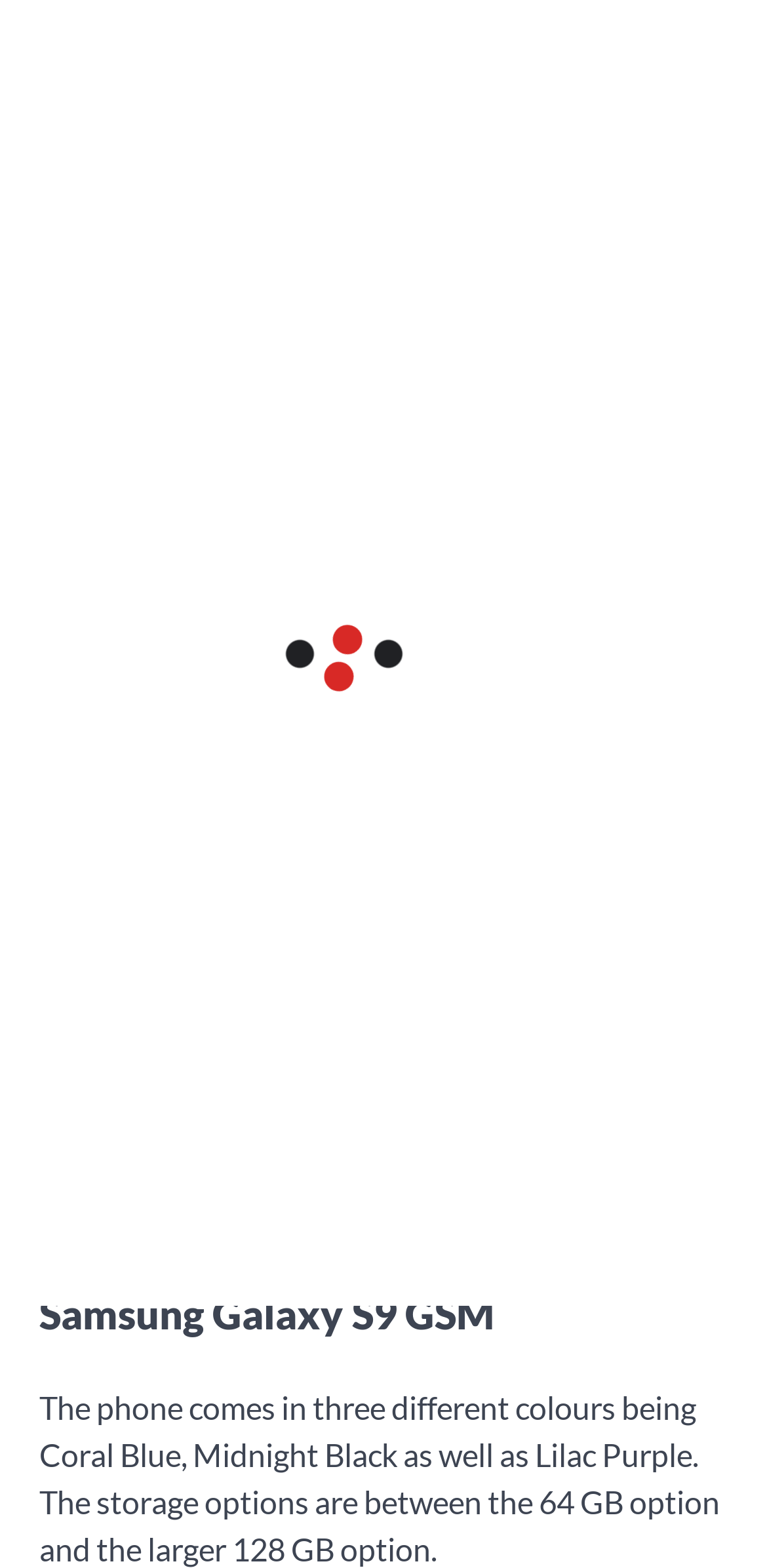Locate the bounding box of the UI element based on this description: "Hardware". Provide four float numbers between 0 and 1 as [left, top, right, bottom].

[0.051, 0.25, 0.246, 0.269]